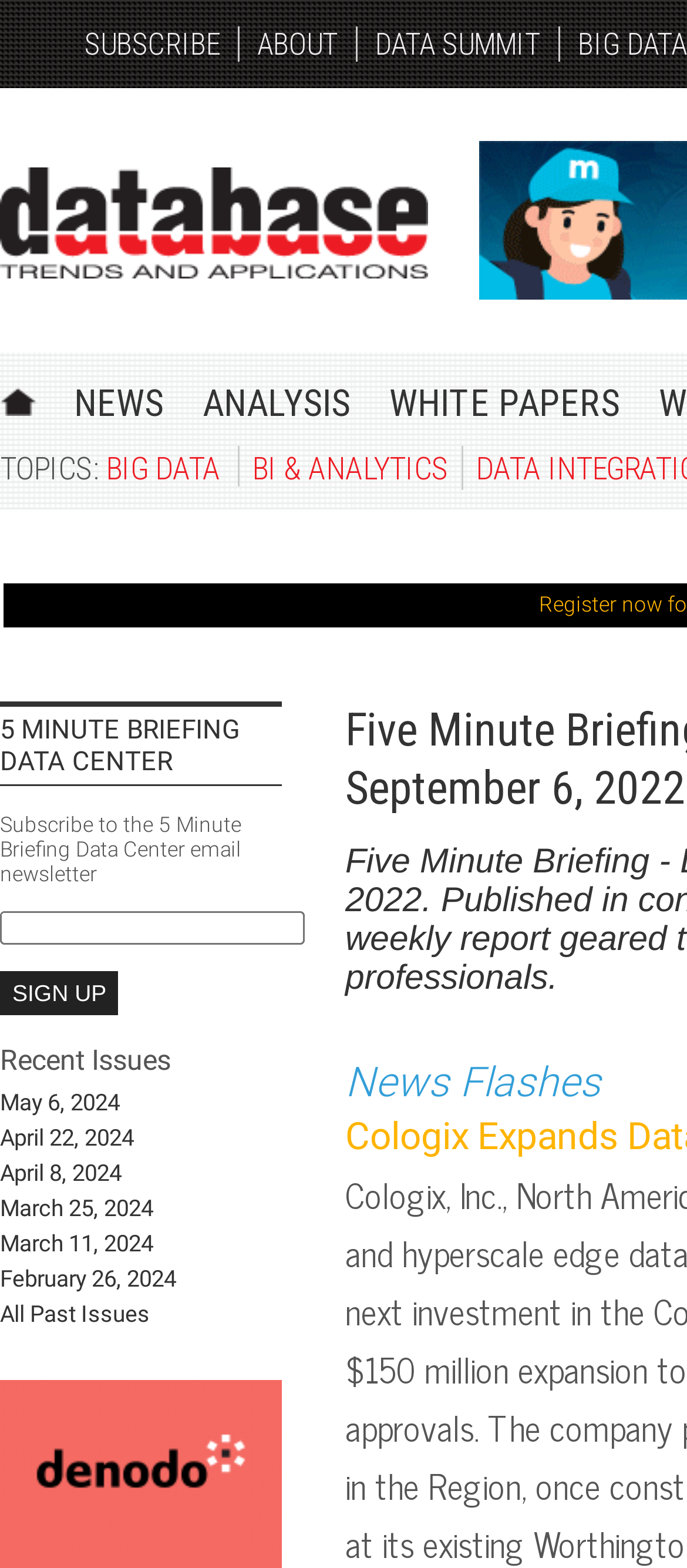Please provide the bounding box coordinates for the element that needs to be clicked to perform the following instruction: "Sign up for the 5 Minute Briefing Data Center email newsletter". The coordinates should be given as four float numbers between 0 and 1, i.e., [left, top, right, bottom].

[0.0, 0.619, 0.173, 0.647]